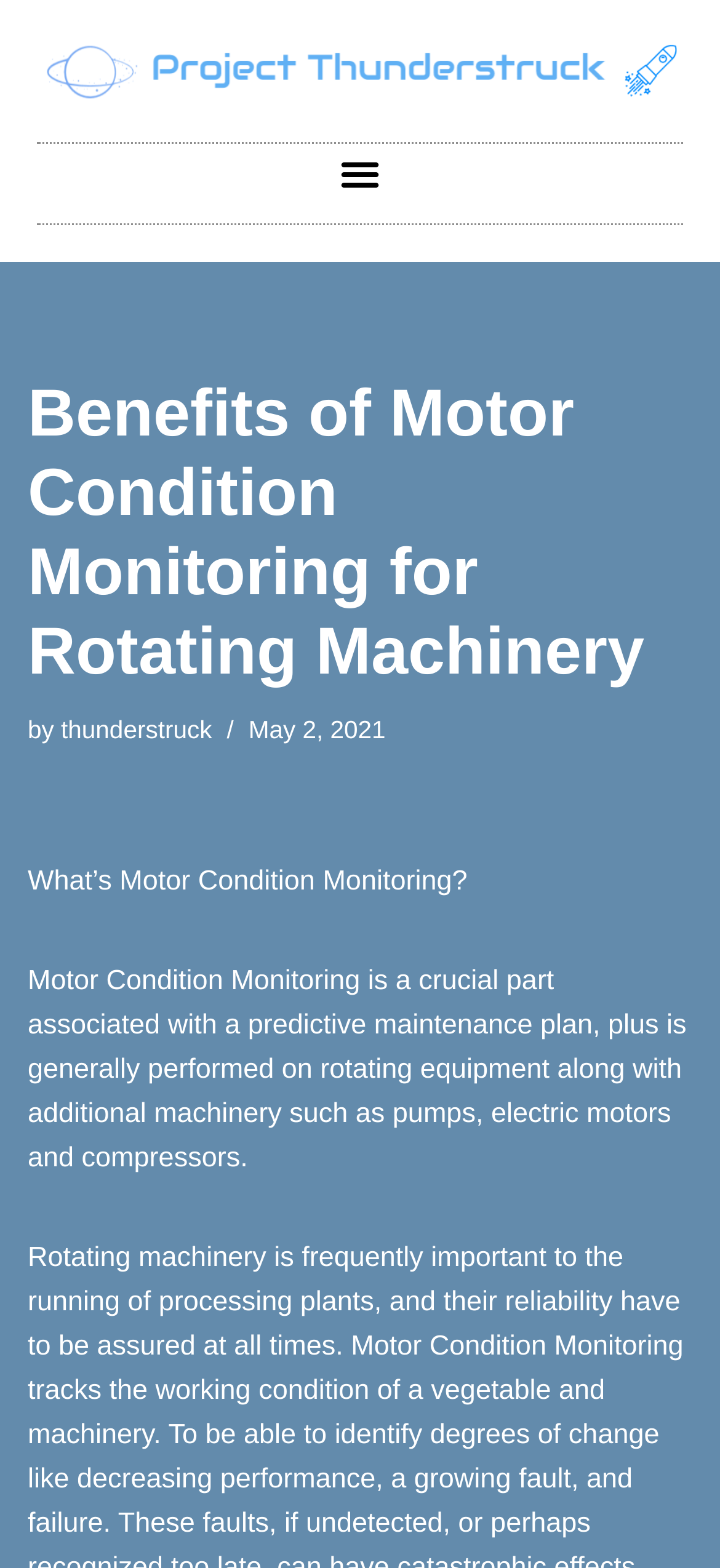Find the bounding box coordinates for the HTML element described as: "Menu". The coordinates should consist of four float values between 0 and 1, i.e., [left, top, right, bottom].

[0.458, 0.092, 0.542, 0.13]